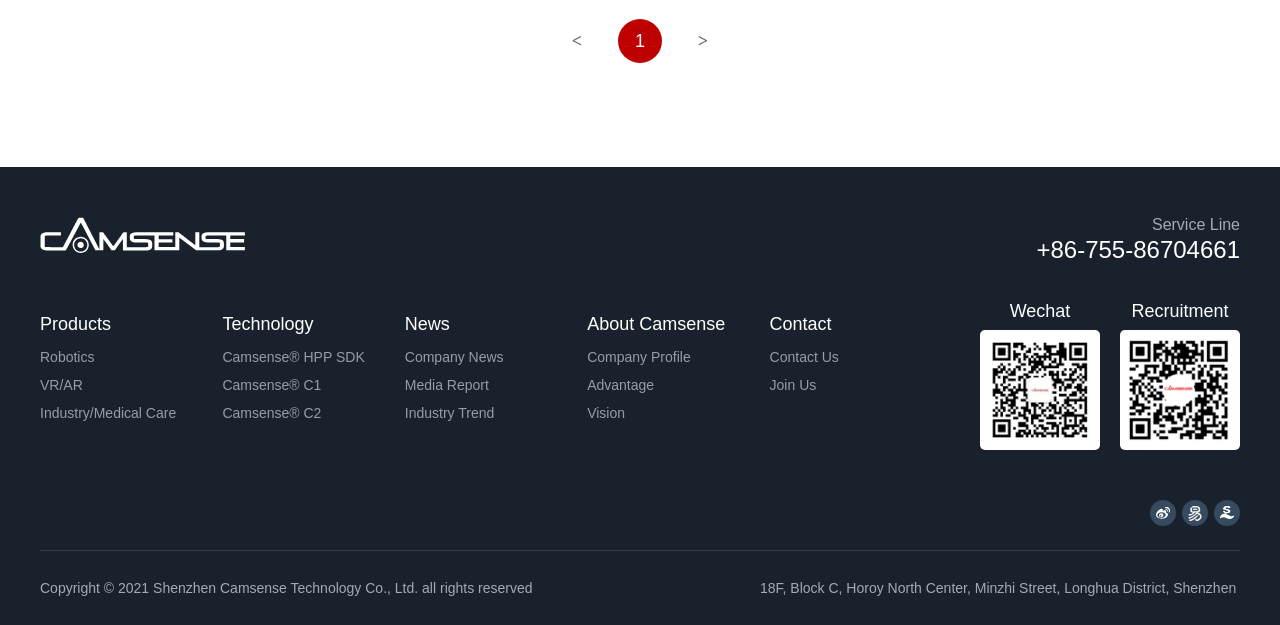Provide the bounding box for the UI element matching this description: "Company News".

[0.316, 0.55, 0.459, 0.594]